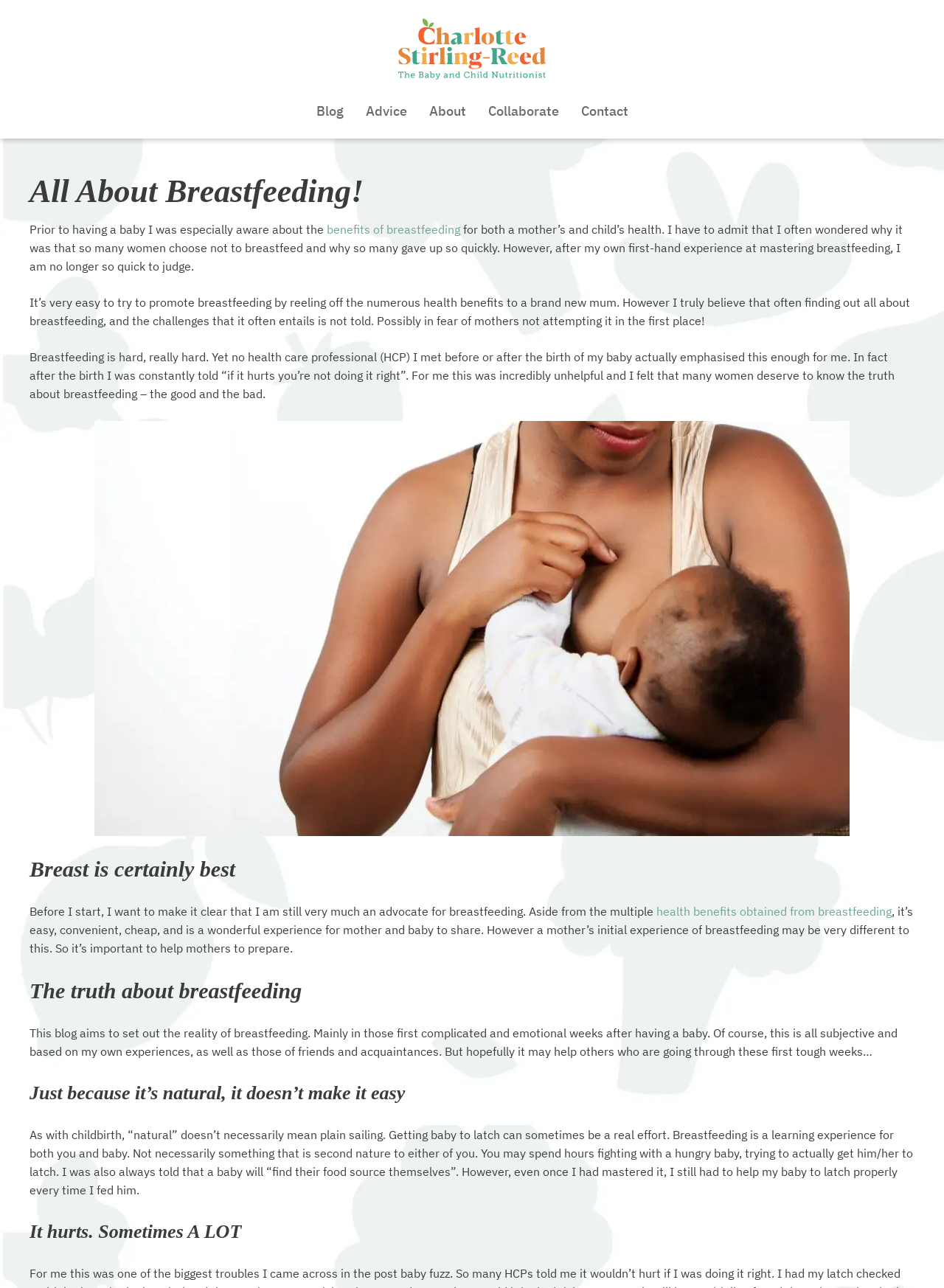Provide the bounding box coordinates for the area that should be clicked to complete the instruction: "Read about benefits of breastfeeding".

[0.346, 0.173, 0.488, 0.184]